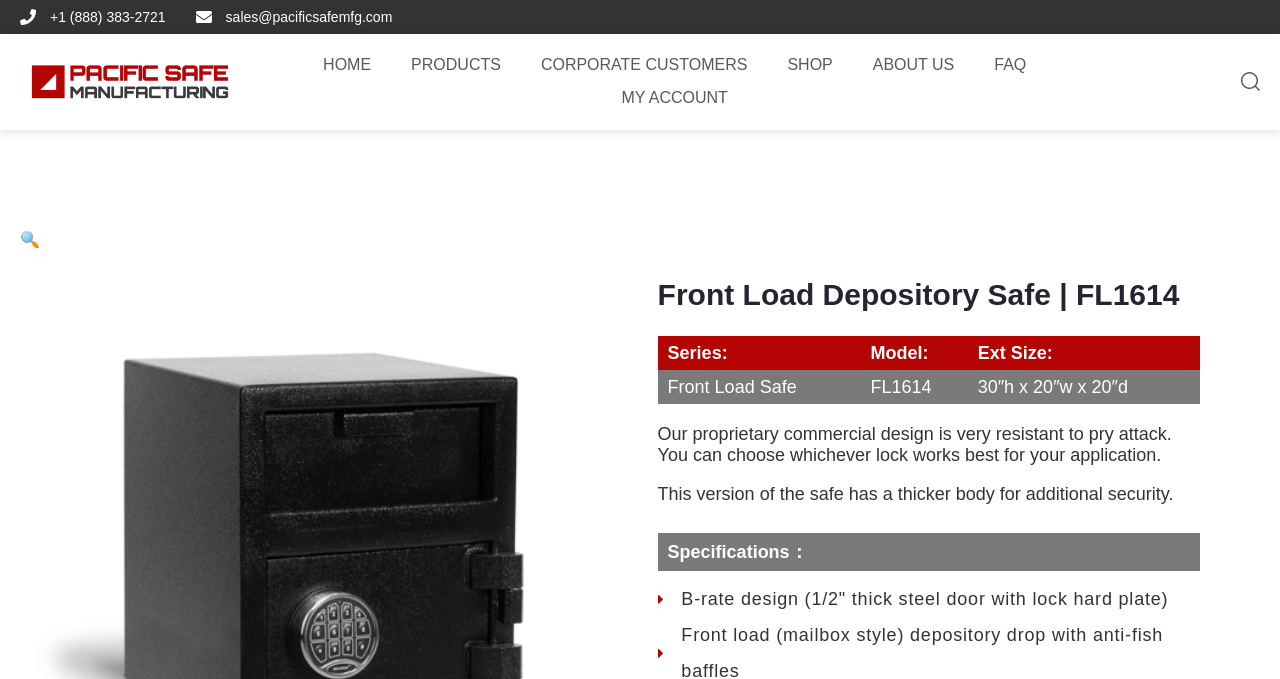What is the security feature of the safe's design?
Utilize the information in the image to give a detailed answer to the question.

I found the description of the safe's design on the webpage, which states that 'Our proprietary commercial design is very resistant to pry attack.' This indicates that the safe's design has a security feature that makes it resistant to pry attacks.